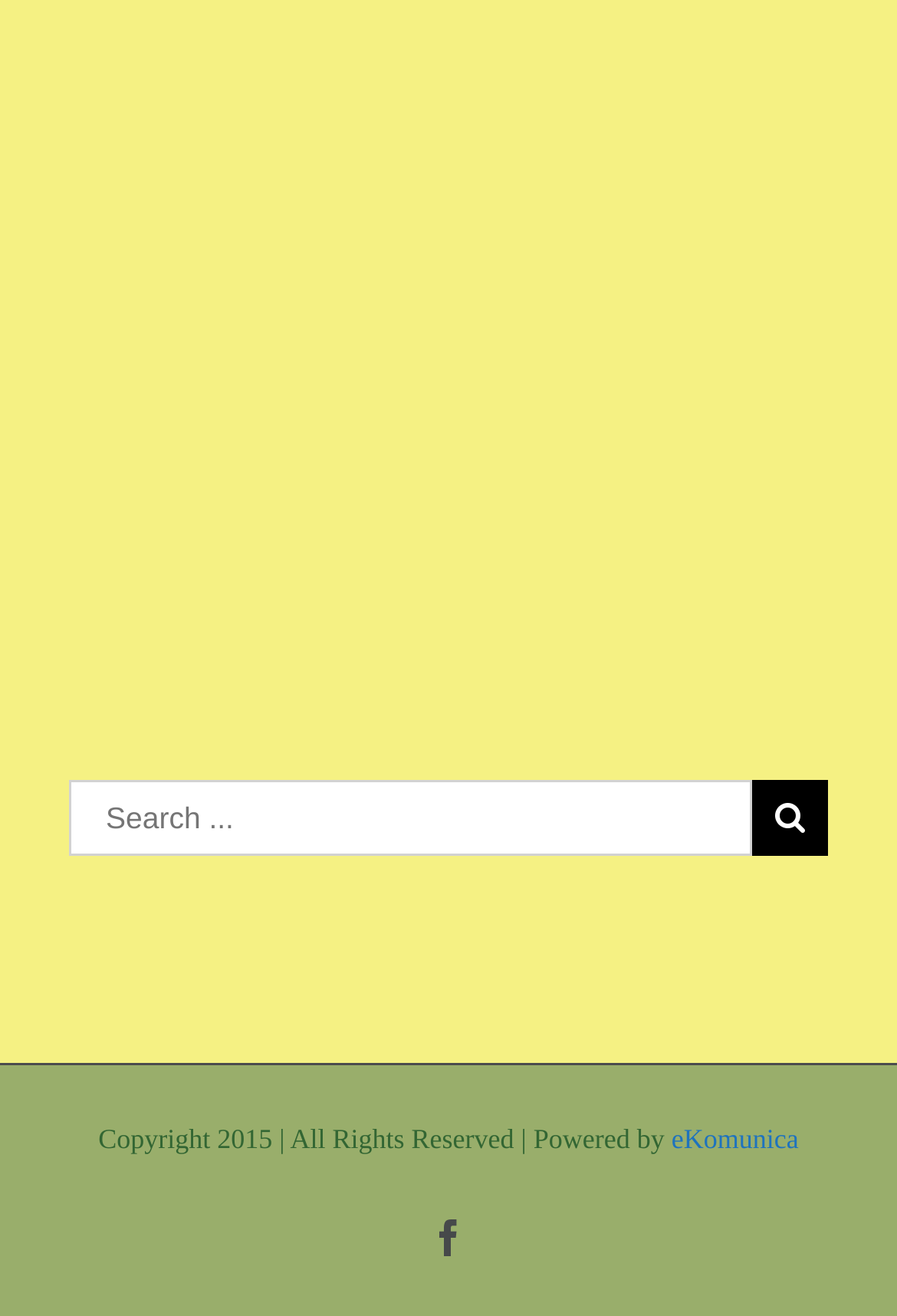Identify the bounding box of the HTML element described as: "name="s" placeholder="Search ..."".

[0.077, 0.592, 0.838, 0.65]